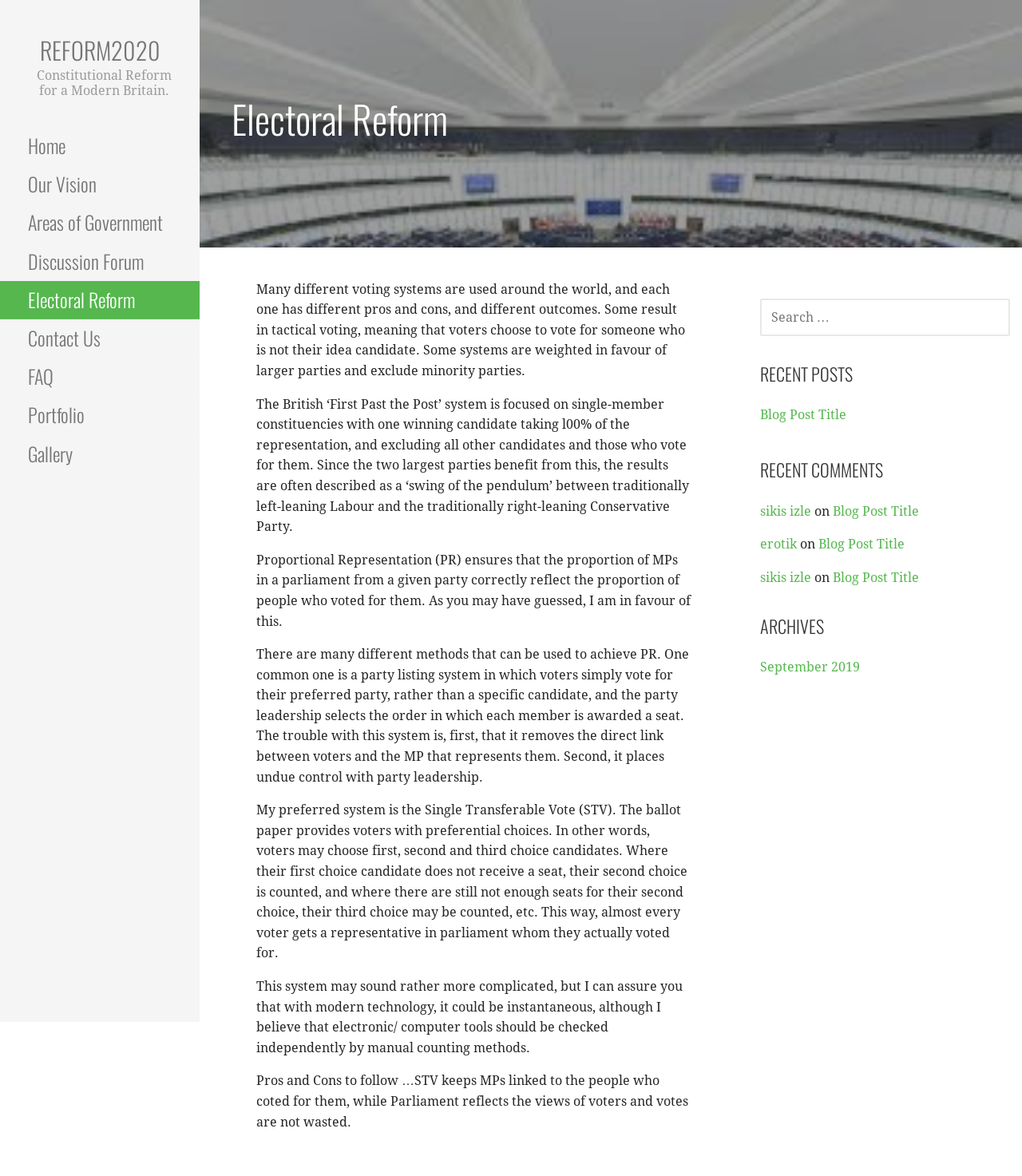Generate a thorough caption detailing the webpage content.

The webpage is about Electoral Reform, specifically focused on Reform2020. At the top, there is a link to REFORM2020, followed by a static text describing the purpose of constitutional reform for a modern Britain. 

Below this, there is a navigation menu with 8 links: Home, Our Vision, Areas of Government, Discussion Forum, Electoral Reform, Contact Us, FAQ, and Portfolio. These links are aligned to the left side of the page.

The main content of the page is divided into two sections. On the left side, there is a heading "Electoral Reform" followed by a series of 6 static texts that discuss the pros and cons of different voting systems, including the British "First Past the Post" system and Proportional Representation (PR). The author expresses their preference for the Single Transferable Vote (STV) system, which allows voters to choose their preferred candidates and ensures that almost every voter gets a representative in parliament whom they actually voted for.

On the right side of the page, there is a complementary section with a search bar at the top, allowing users to search for specific content. Below the search bar, there are three sections: RECENT POSTS, RECENT COMMENTS, and ARCHIVES. Each section contains links to blog posts and comments, with the ARCHIVES section providing links to posts from specific months, such as September 2019.